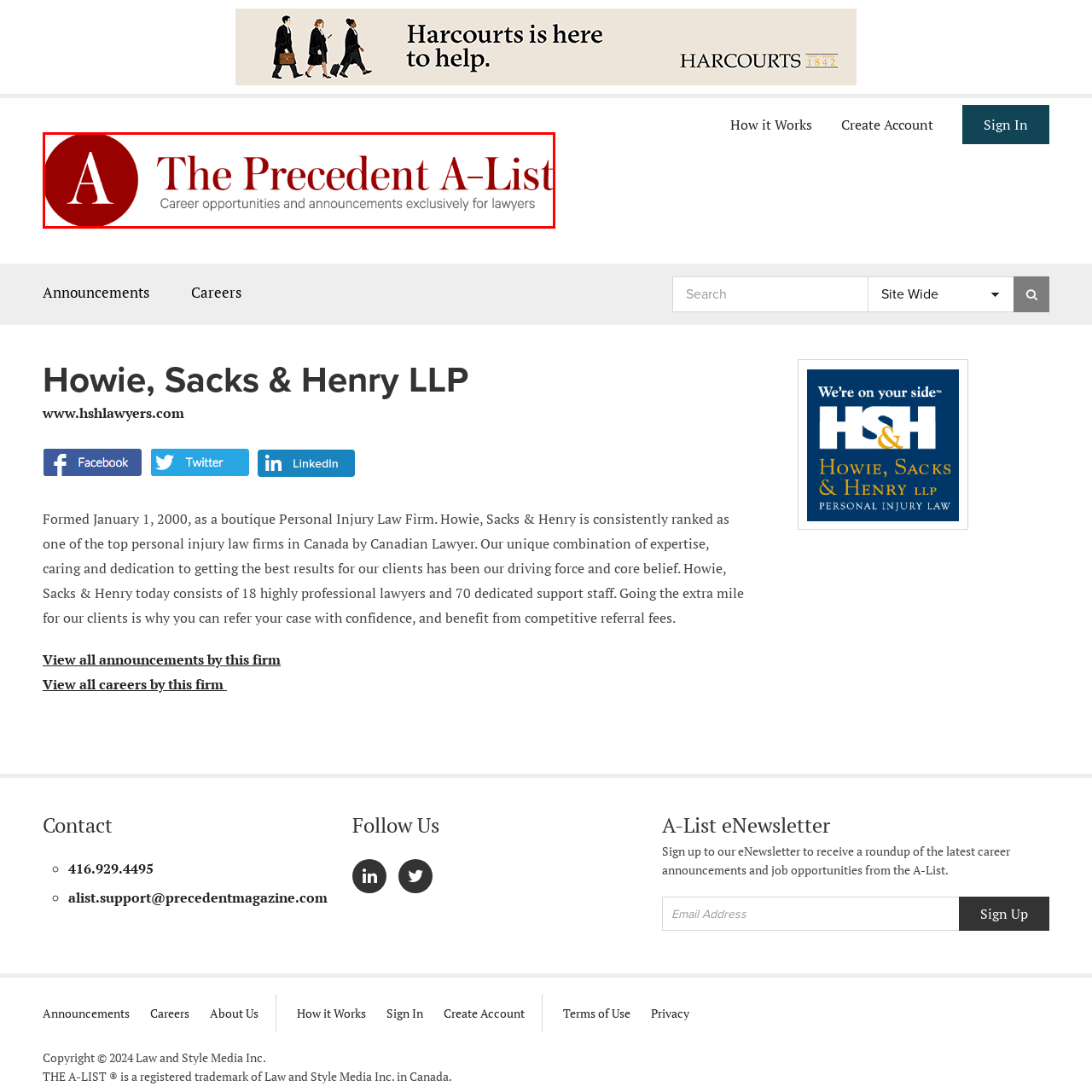Offer a thorough and descriptive summary of the image captured in the red bounding box.

The image features the logo for "The Precedent A-List," prominently displaying a stylized letter "A" in red, set within a circular background. Below the logo, in elegant typography, the phrase "Career opportunities and announcements exclusively for lawyers" communicates the platform's focus on providing relevant career resources and updates specifically tailored for legal professionals. This branding emphasizes the network's commitment to serving the legal community with essential information on career advancement.